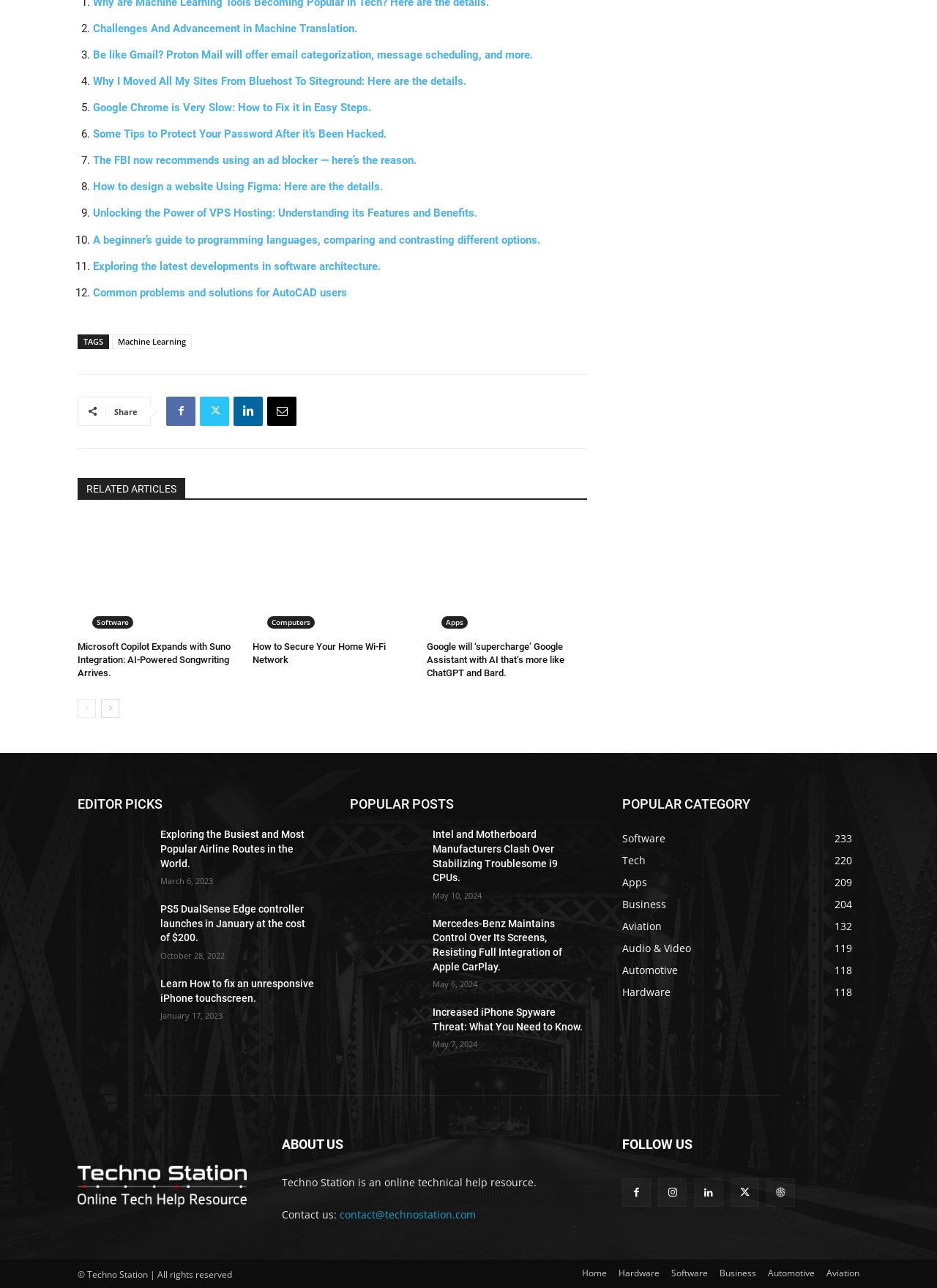Determine the bounding box coordinates of the area to click in order to meet this instruction: "Click on the 'Share' button".

[0.122, 0.315, 0.147, 0.324]